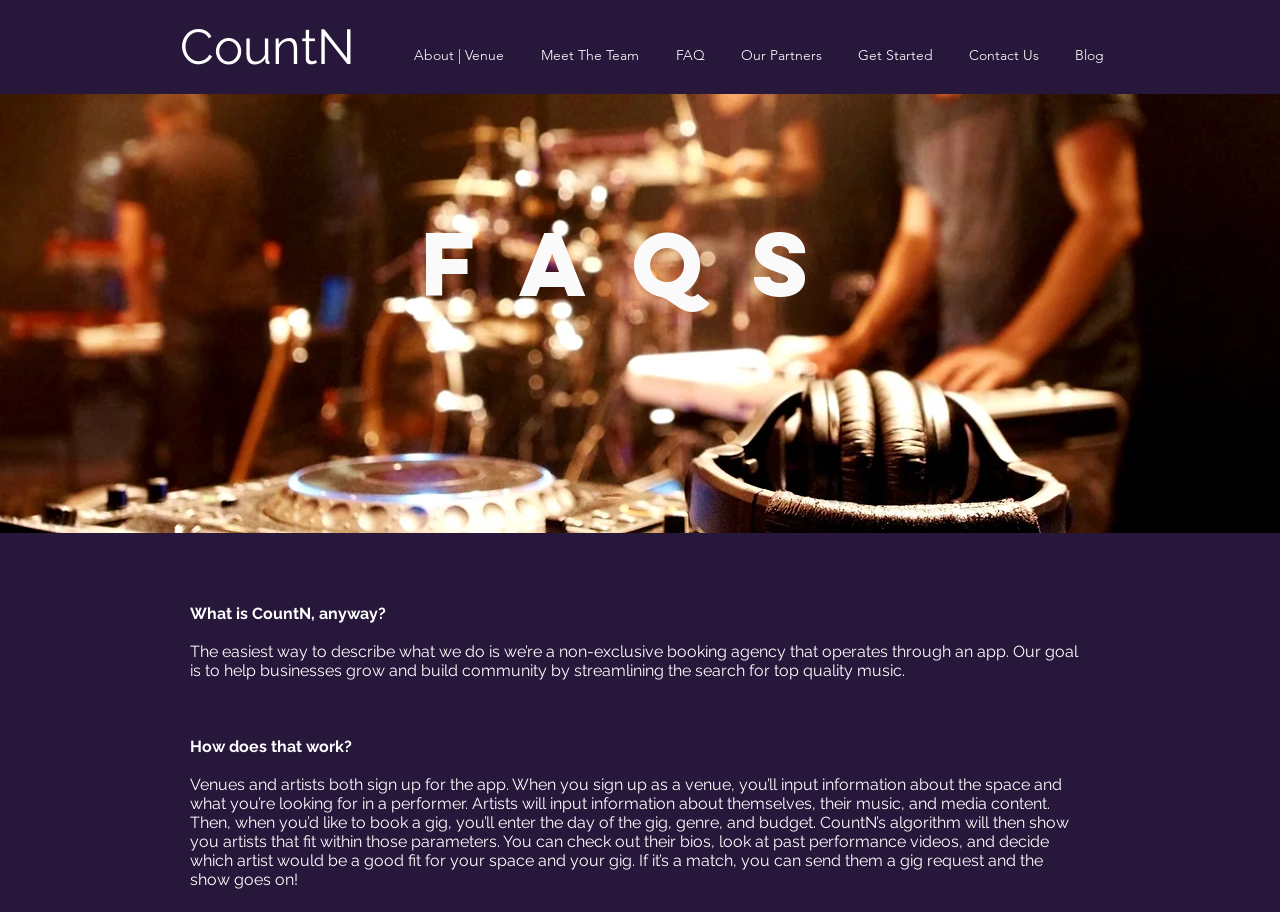Can you determine the bounding box coordinates of the area that needs to be clicked to fulfill the following instruction: "View related knowledge base articles"?

None